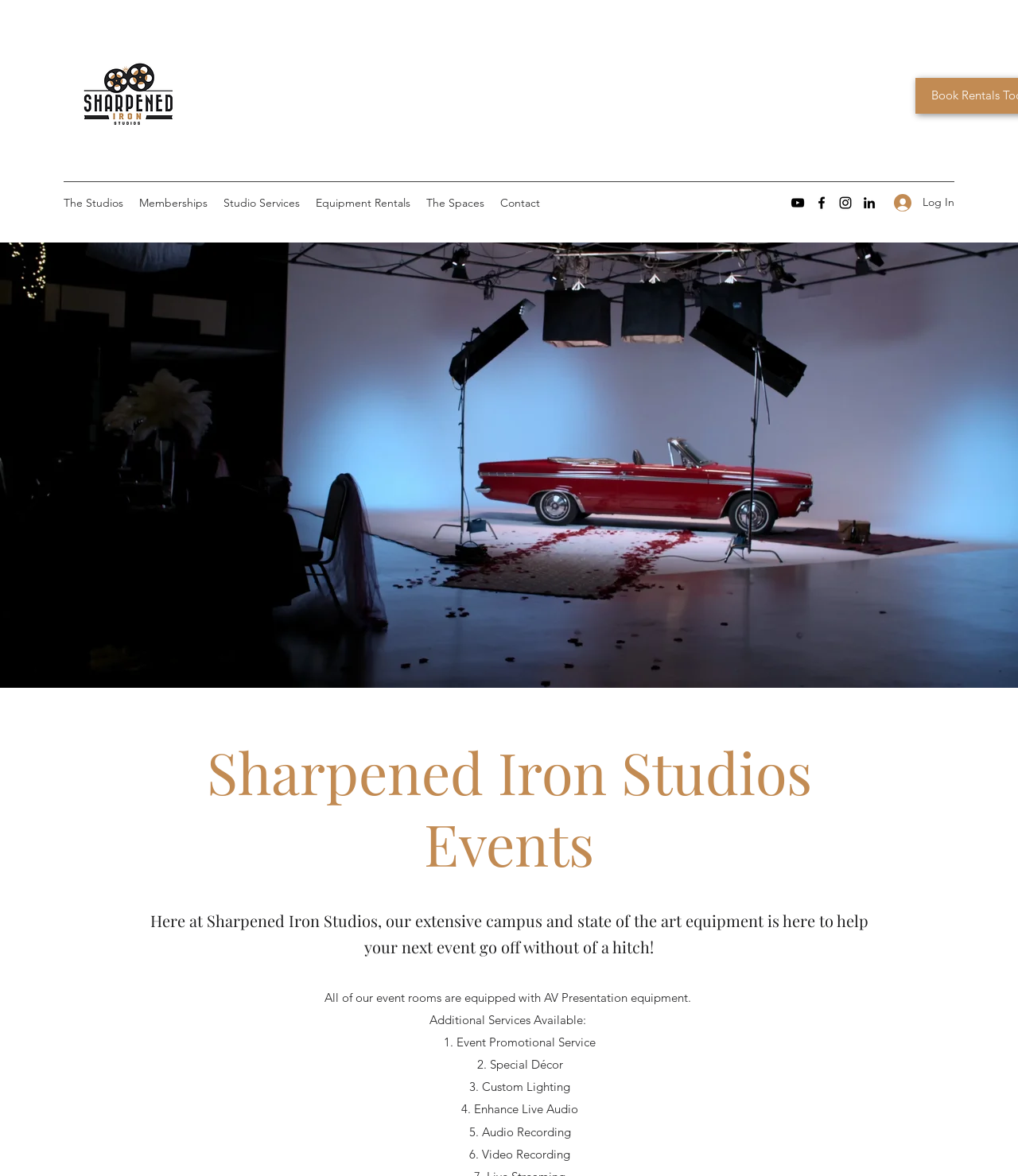Please determine the bounding box coordinates for the UI element described here. Use the format (top-left x, top-left y, bottom-right x, bottom-right y) with values bounded between 0 and 1: alt="Swine Flu" title="Swine Flu"

None